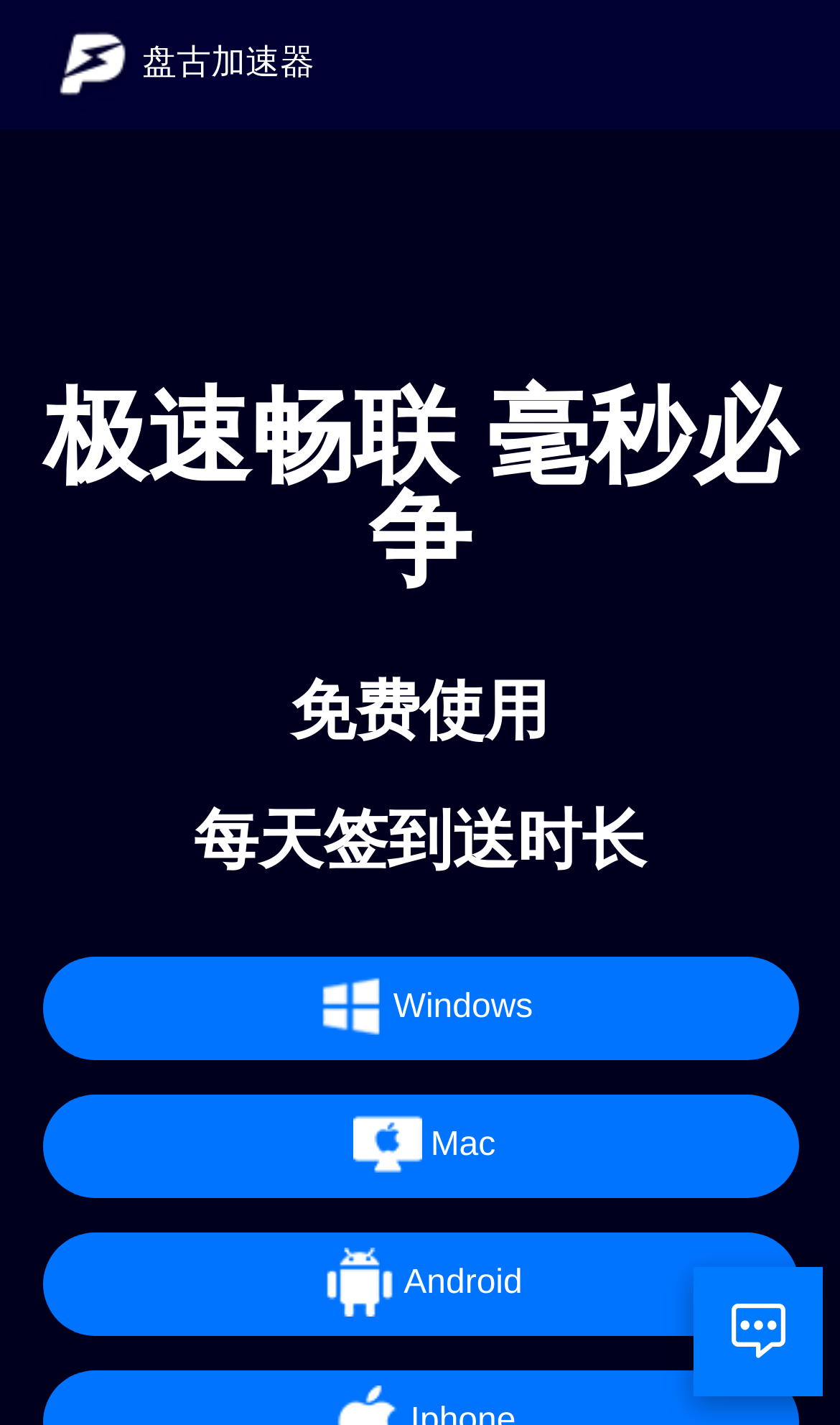What is the benefit of using this accelerator?
Give a one-word or short phrase answer based on the image.

Fast connection